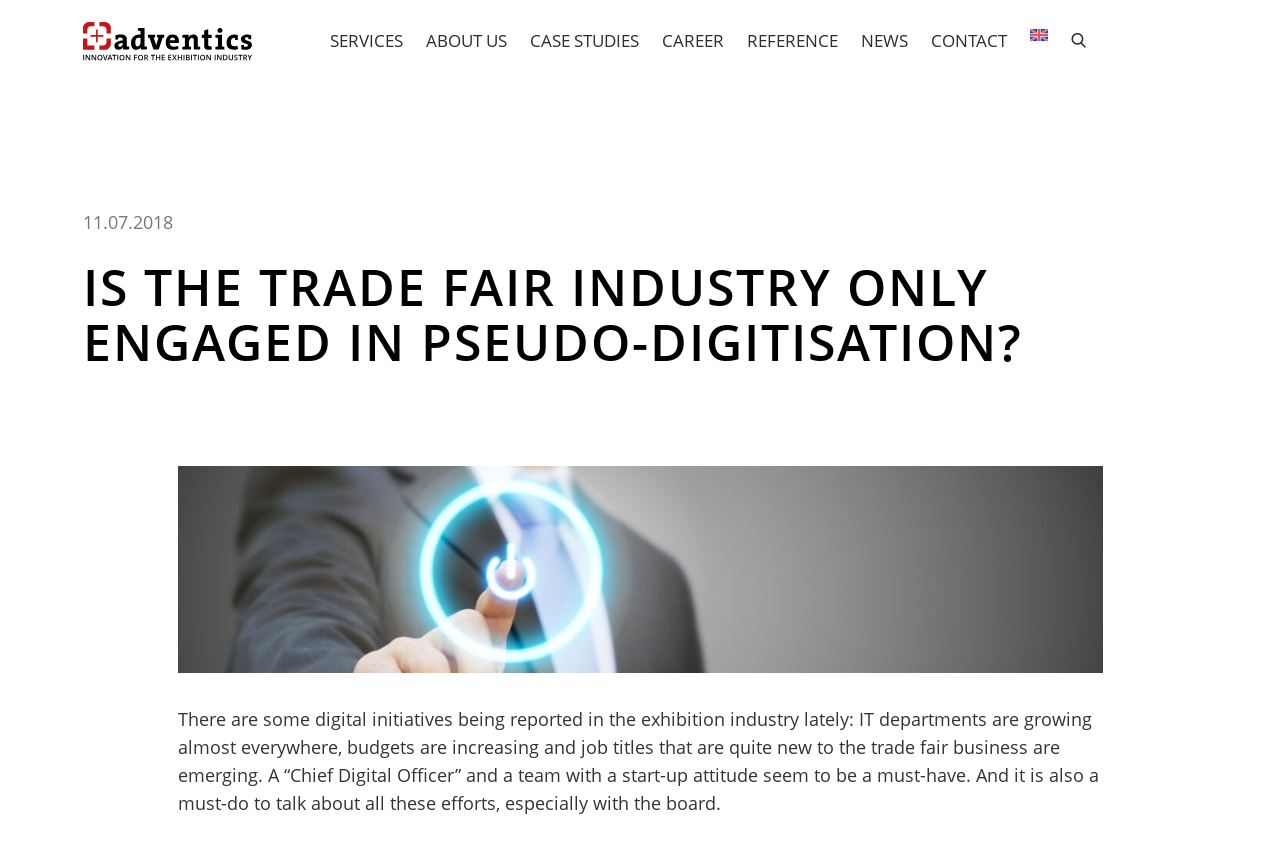Please provide the bounding box coordinates for the UI element as described: "Case Studies". The coordinates must be four floats between 0 and 1, represented as [left, top, right, bottom].

[0.414, 0.006, 0.499, 0.089]